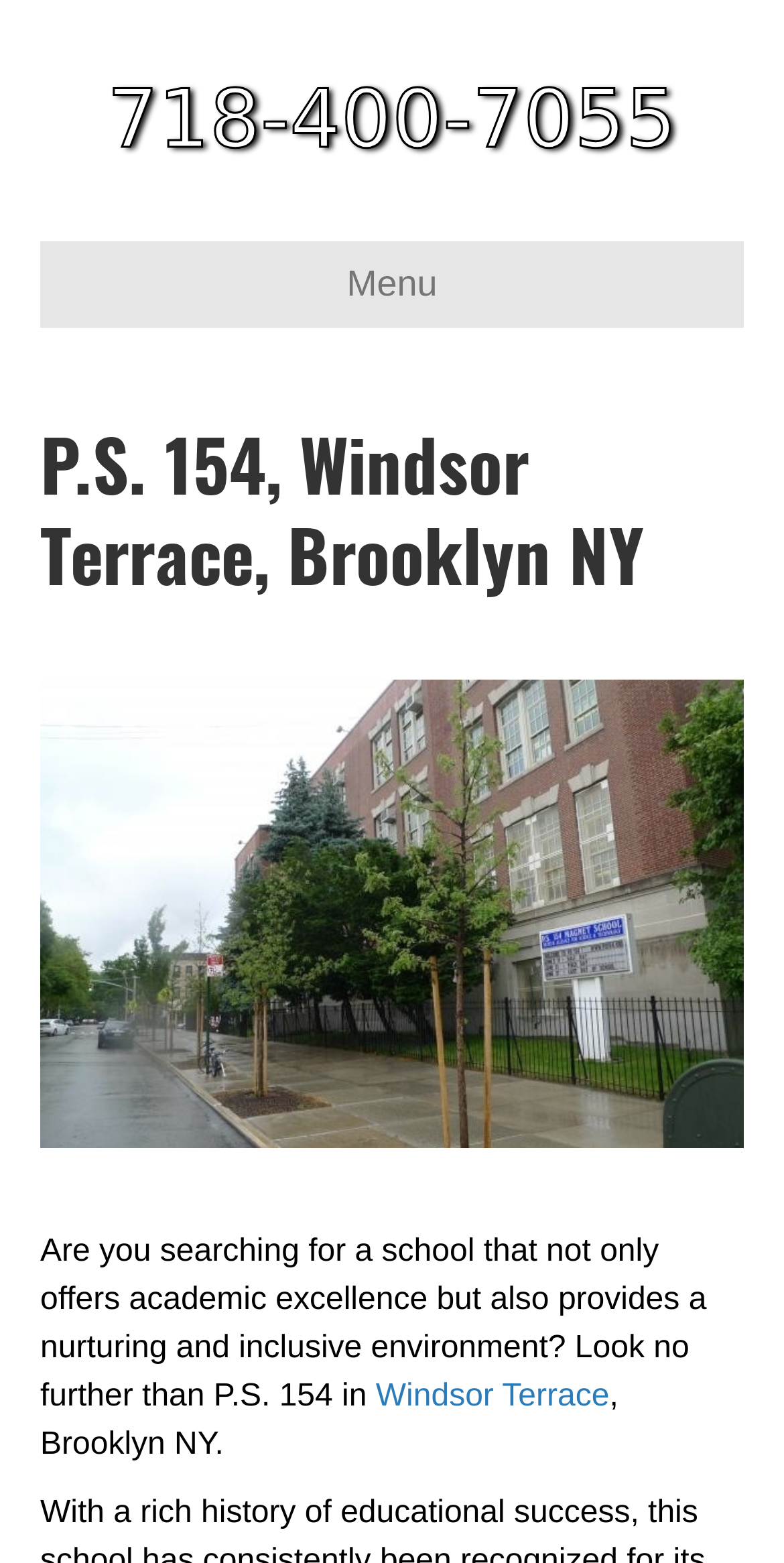Give a one-word or phrase response to the following question: What is the city and state where P.S. 154 is located?

Brooklyn NY